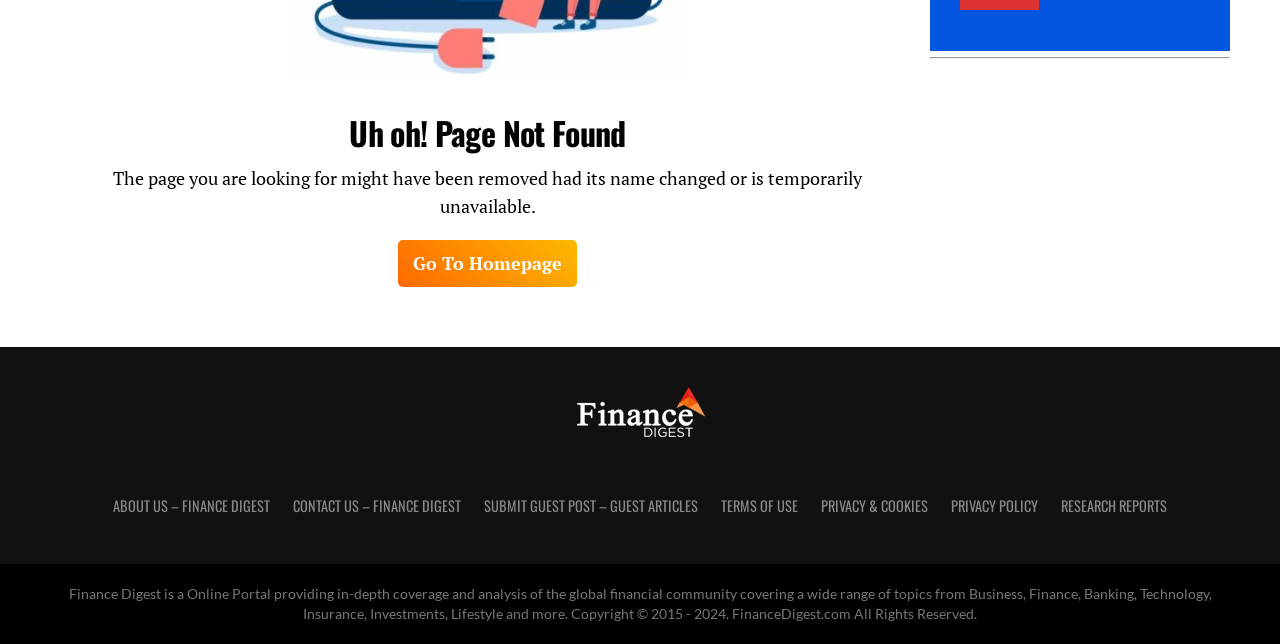Identify and provide the bounding box for the element described by: "Contact us – Finance Digest".

[0.229, 0.769, 0.36, 0.801]